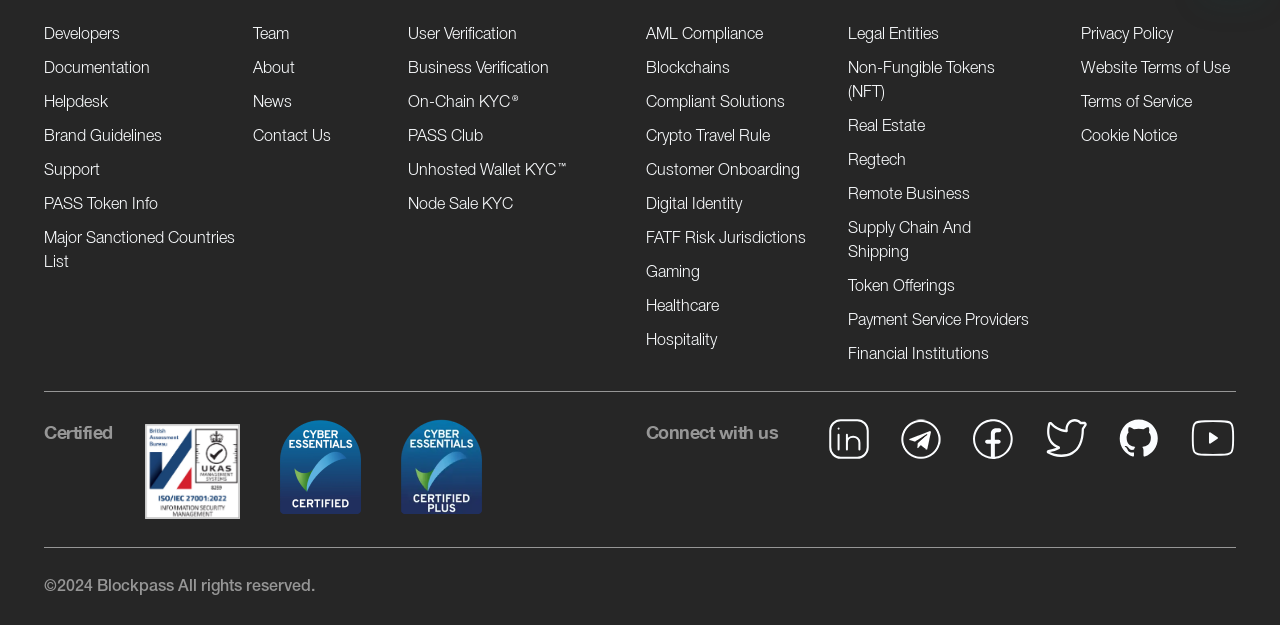Identify the bounding box coordinates of the clickable section necessary to follow the following instruction: "Click the 'Write a comment...' button". The coordinates should be presented as four float numbers from 0 to 1, i.e., [left, top, right, bottom].

None